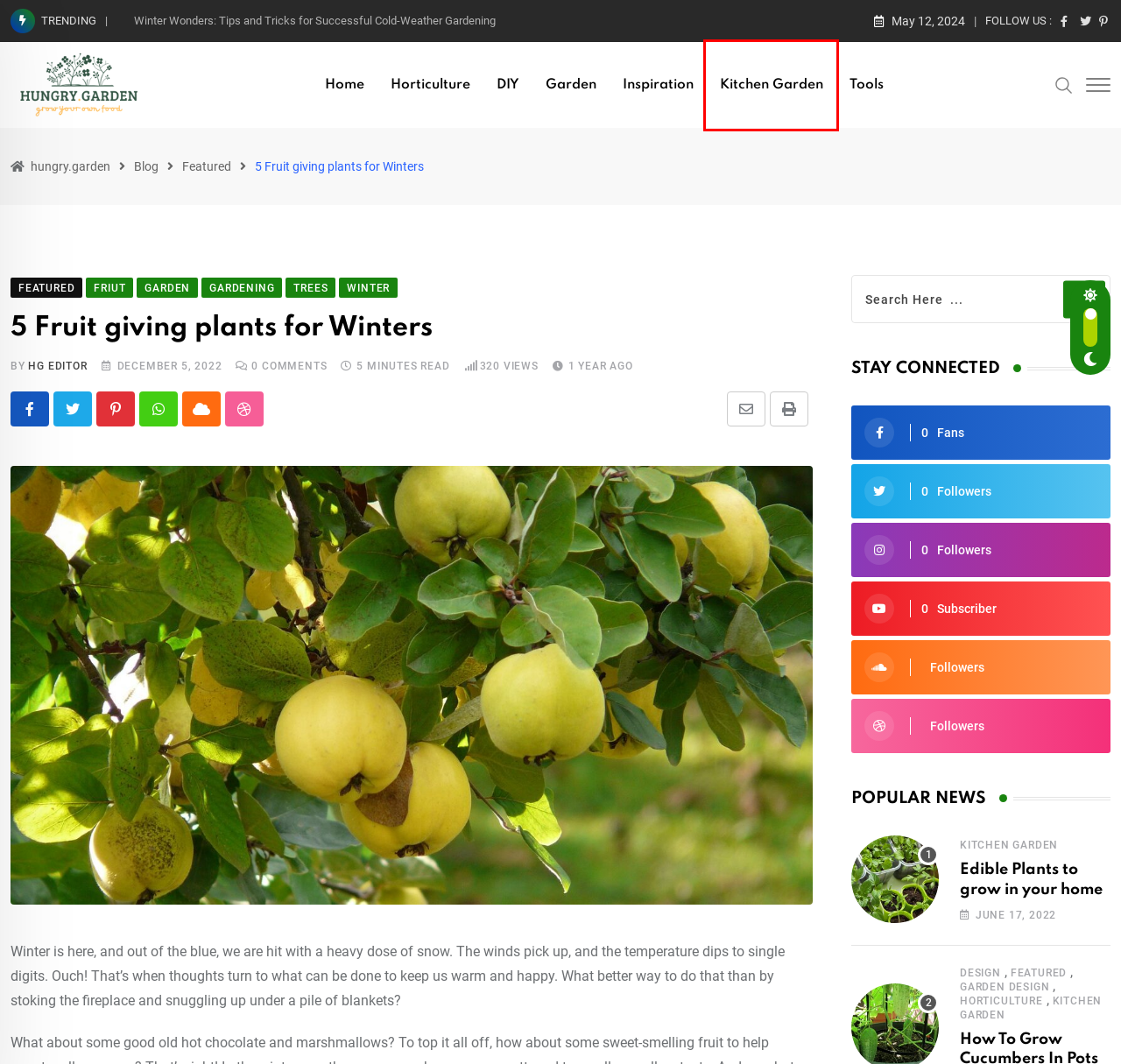You are presented with a screenshot of a webpage containing a red bounding box around an element. Determine which webpage description best describes the new webpage after clicking on the highlighted element. Here are the candidates:
A. Inspiration | hungry.garden
B. Friut | hungry.garden
C. kitchen garden | hungry.garden
D. Garden Design | hungry.garden
E. tools | hungry.garden
F. garden | hungry.garden
G. Green Thumb, Healthier Plate: Why a Home Vegetable Patch is Your Wellness
H. Horticulture | hungry.garden

C